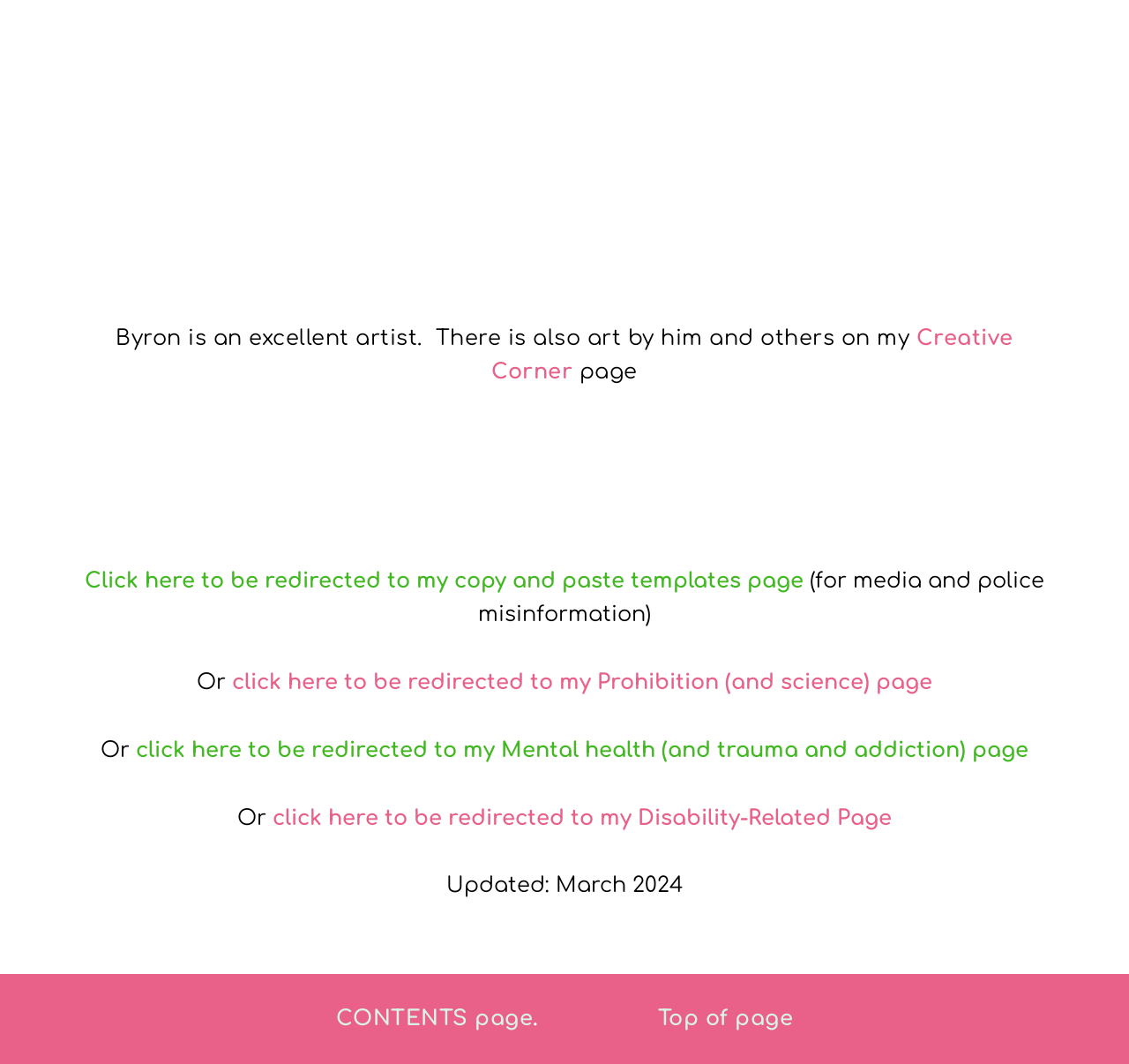How many links are there to redirect to other pages?
Provide an in-depth answer to the question, covering all aspects.

There are five links that redirect to other pages: 'Click here to be redirected to my copy and paste templates page', 'click here to be redirected to my Prohibition (and science) page', 'click here to be redirected to my Mental health (and trauma and addiction) page', 'click here to be redirected to my Disability-Related Page', and 'CONTENTS page'.